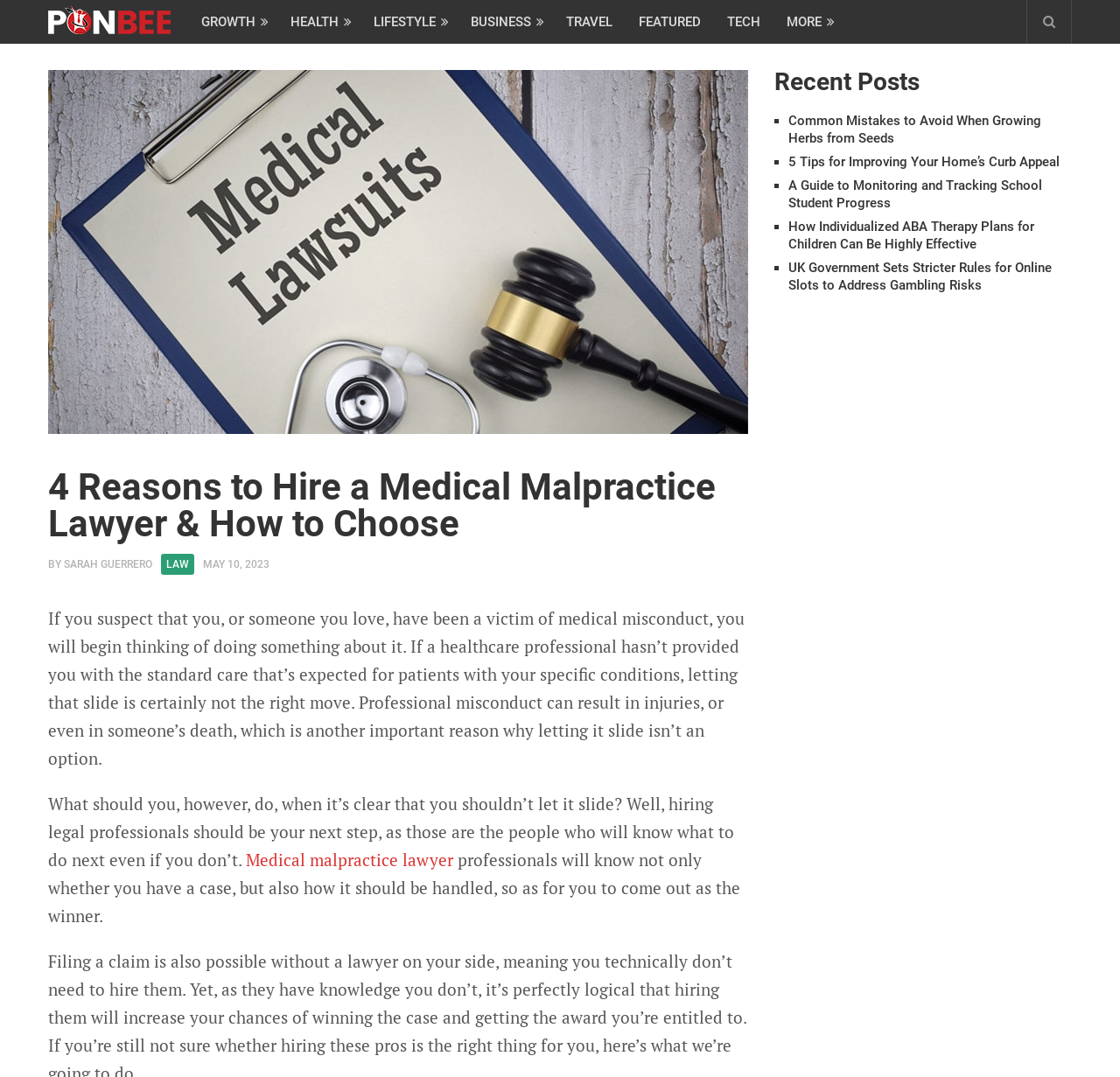What is the author's name?
Please give a detailed and elaborate answer to the question based on the image.

The author's name is mentioned in the article as 'SARAH GUERRERO', which is a link element with the text 'SARAH GUERRERO'.